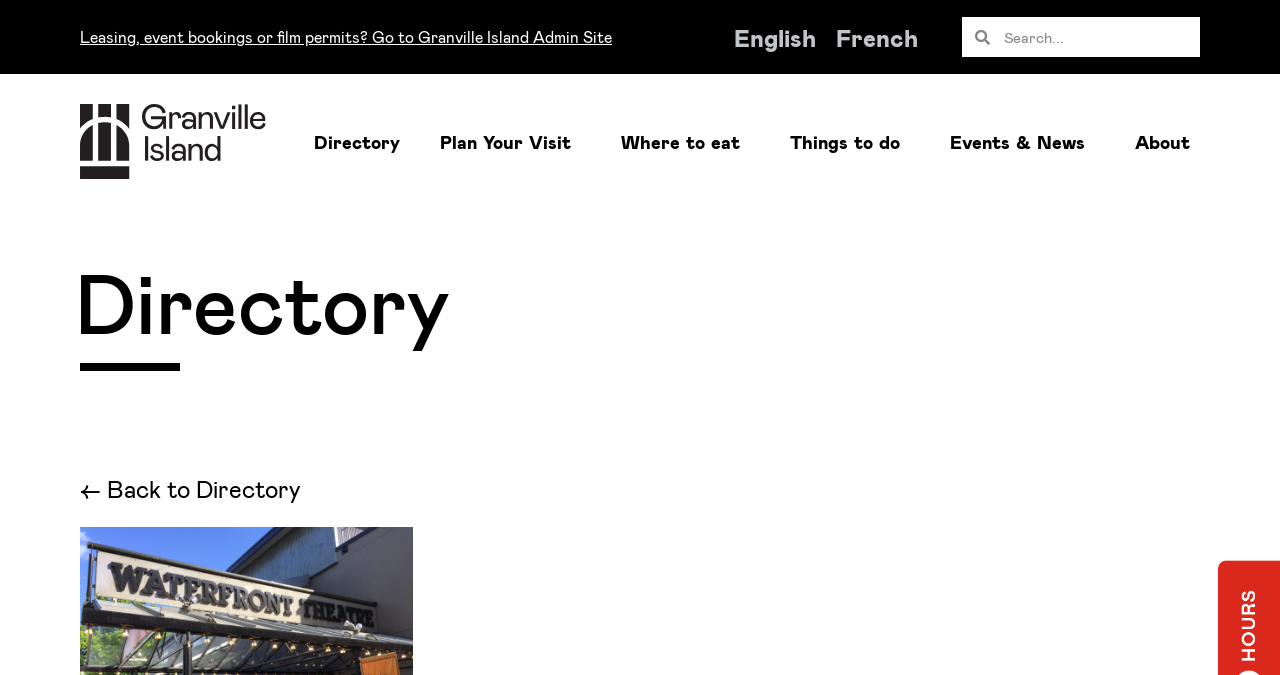Use a single word or phrase to answer the question: How many language options are available on the webpage?

2